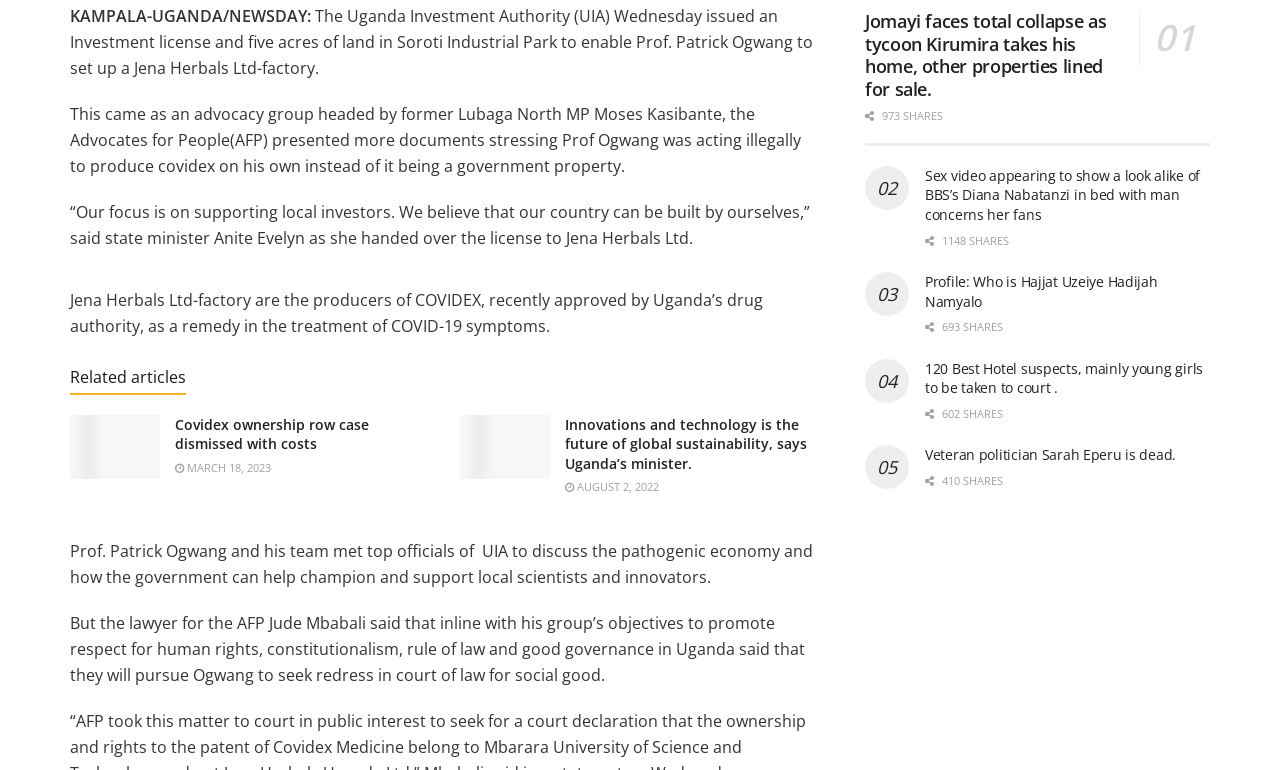Find the bounding box coordinates of the clickable region needed to perform the following instruction: "Share article '01 Jomayi faces total collapse as tycoon Kirumira takes his home, other properties lined for sale.'". The coordinates should be provided as four float numbers between 0 and 1, i.e., [left, top, right, bottom].

[0.676, 0.17, 0.72, 0.218]